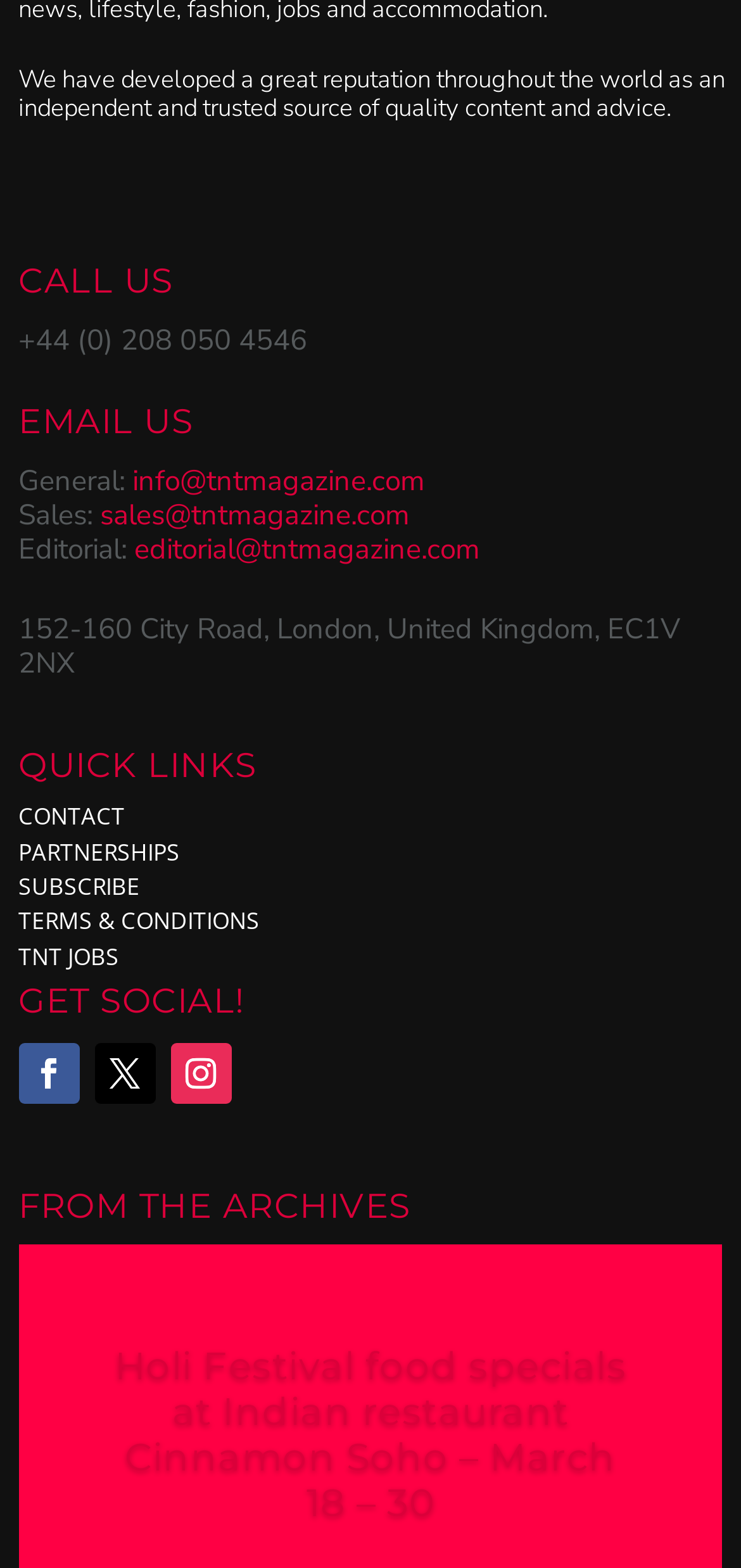Identify the bounding box coordinates of the area that should be clicked in order to complete the given instruction: "Follow on Facebook". The bounding box coordinates should be four float numbers between 0 and 1, i.e., [left, top, right, bottom].

[0.025, 0.665, 0.107, 0.704]